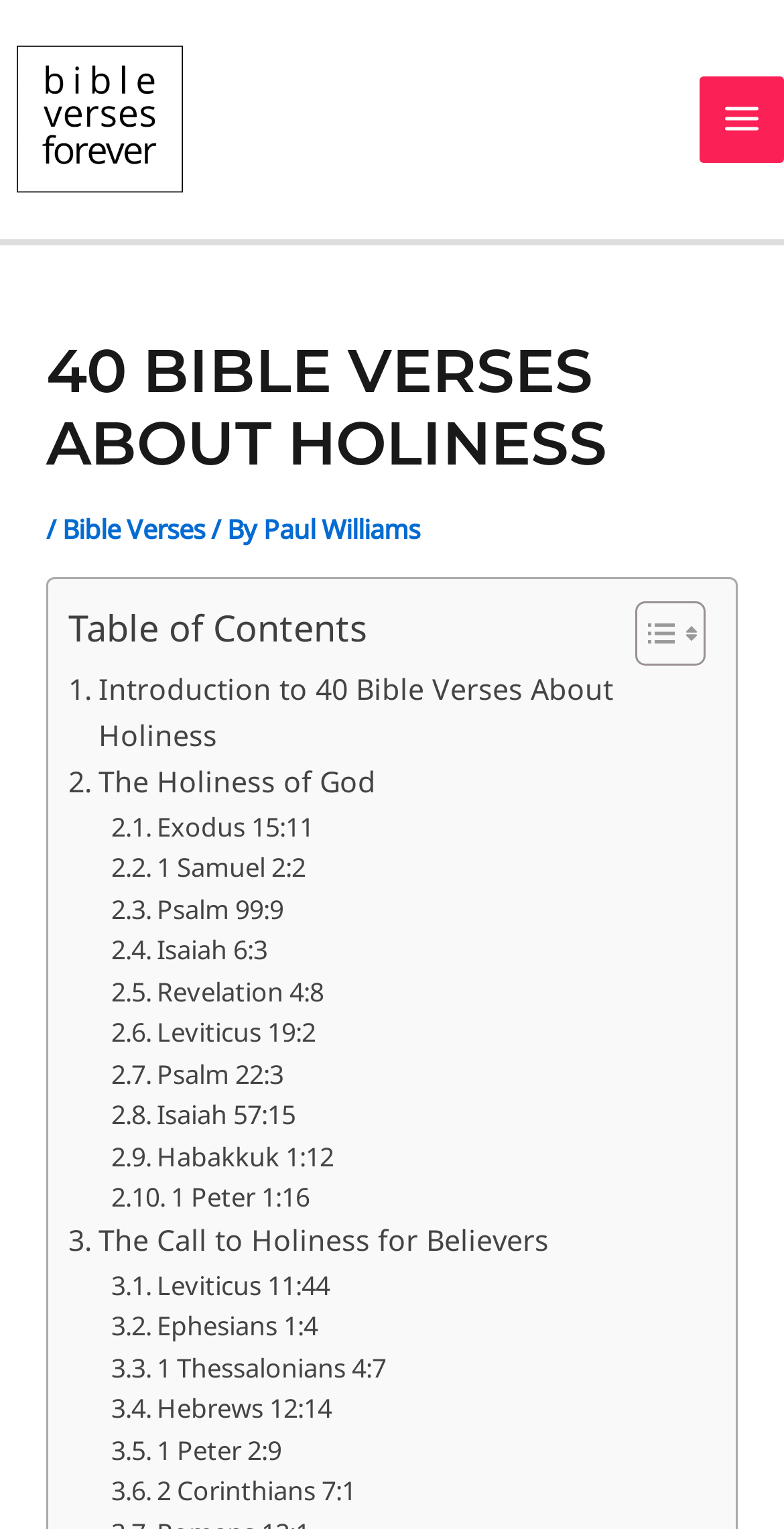What is the last Bible verse referenced?
Respond to the question with a single word or phrase according to the image.

2 Corinthians 7:1